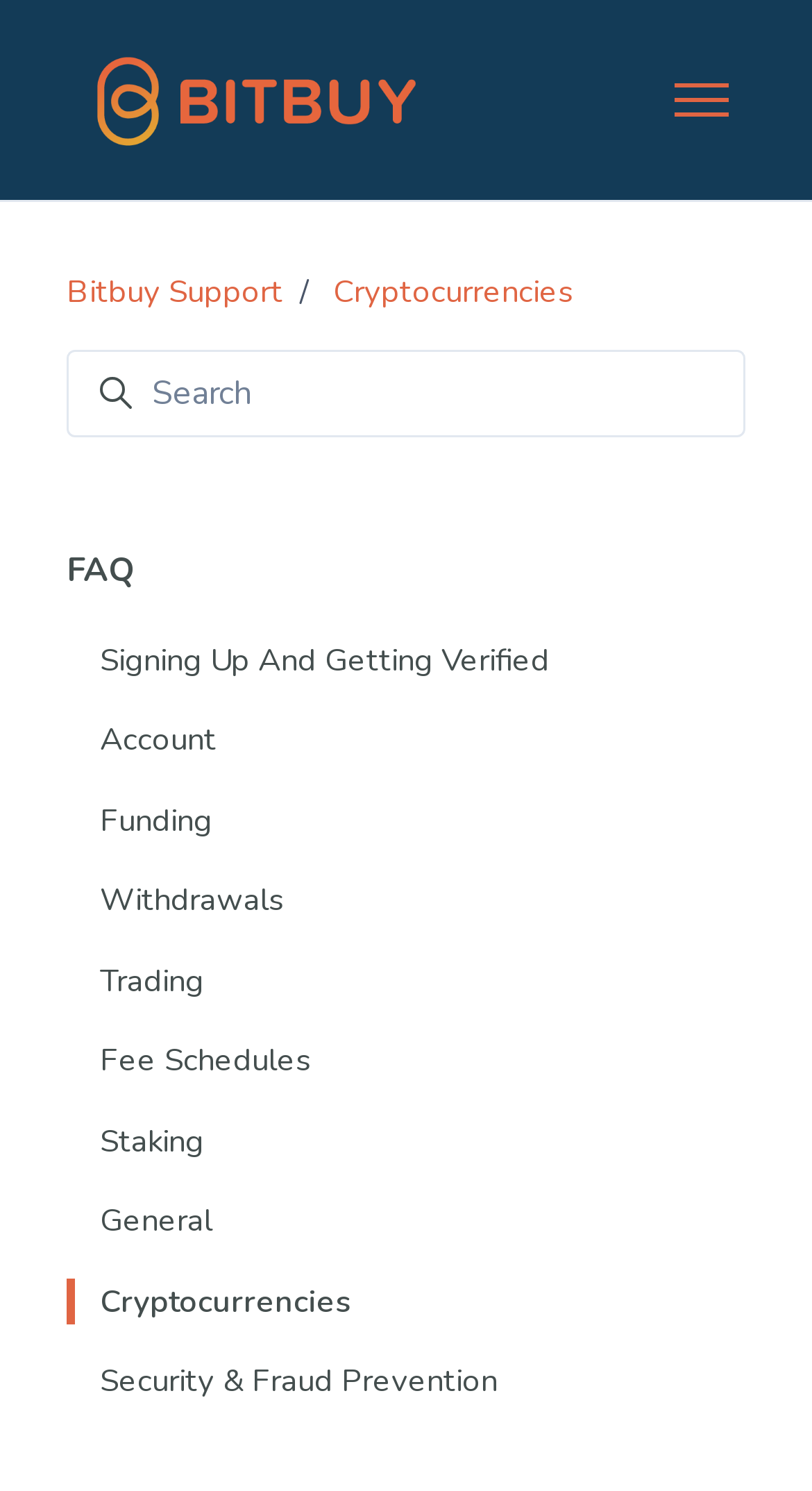Identify the bounding box coordinates of the element to click to follow this instruction: 'Go to Cryptocurrencies page'. Ensure the coordinates are four float values between 0 and 1, provided as [left, top, right, bottom].

[0.41, 0.182, 0.705, 0.209]